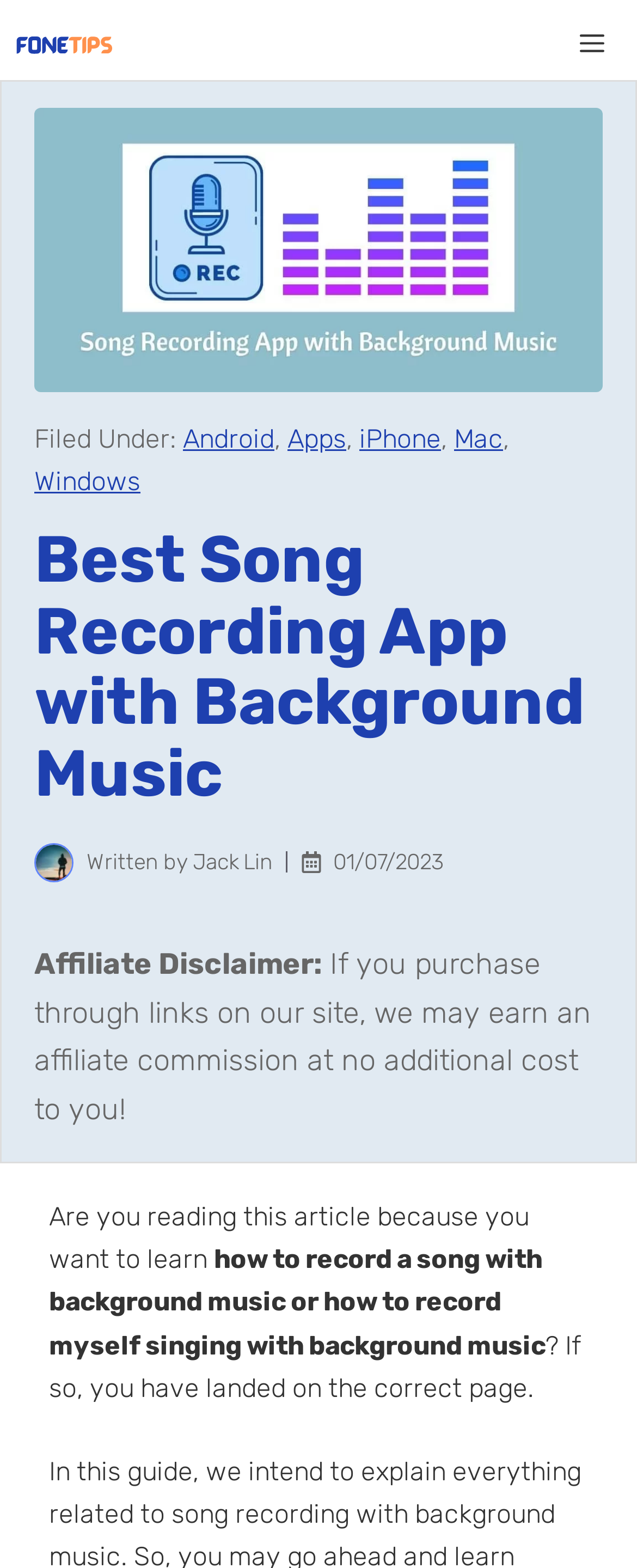Who wrote the article?
Please answer the question as detailed as possible based on the image.

I found the answer by looking at the text 'Written by Jack Lin' below the image of Jack.